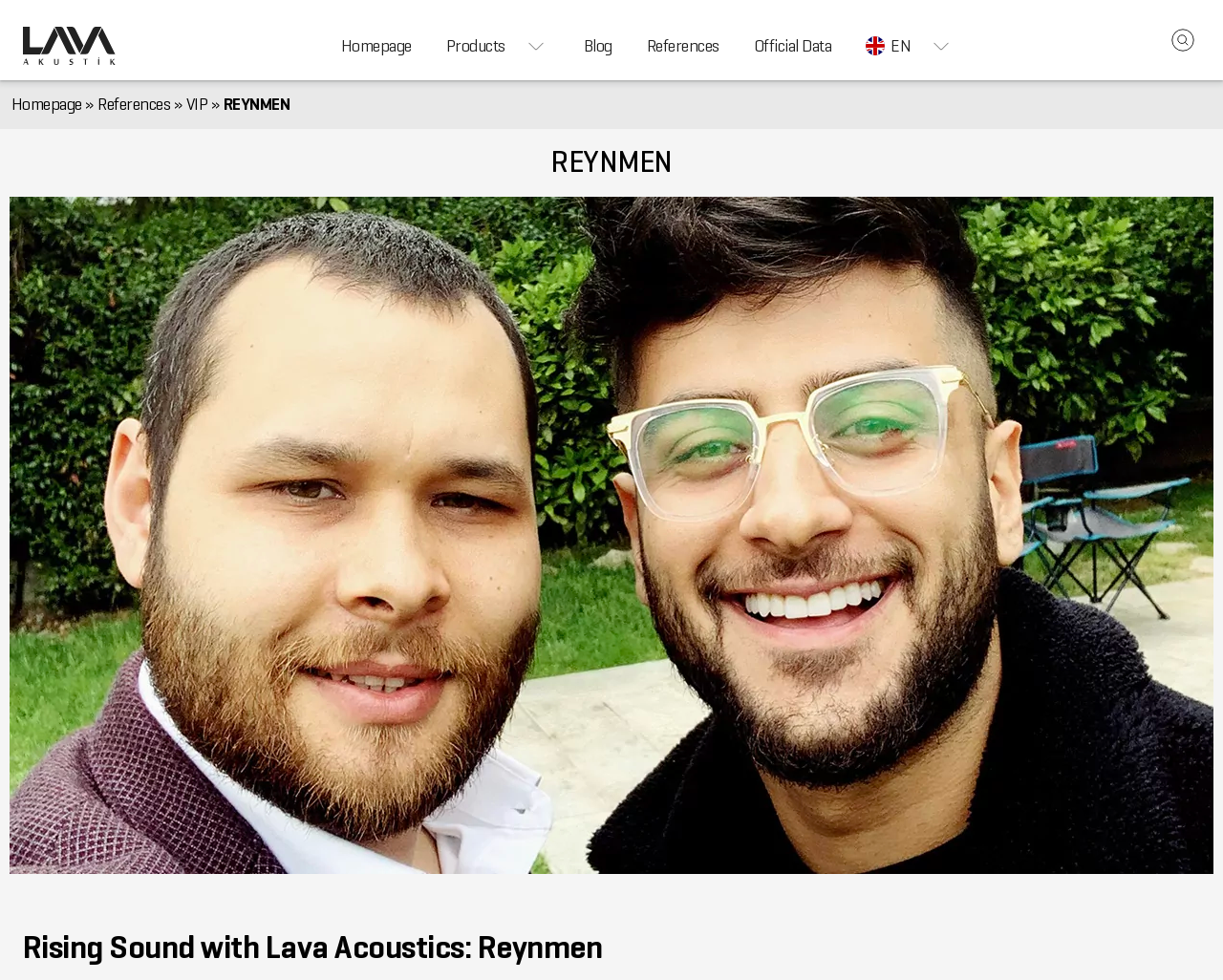Please pinpoint the bounding box coordinates for the region I should click to adhere to this instruction: "Search on the website".

[0.944, 0.0, 0.991, 0.082]